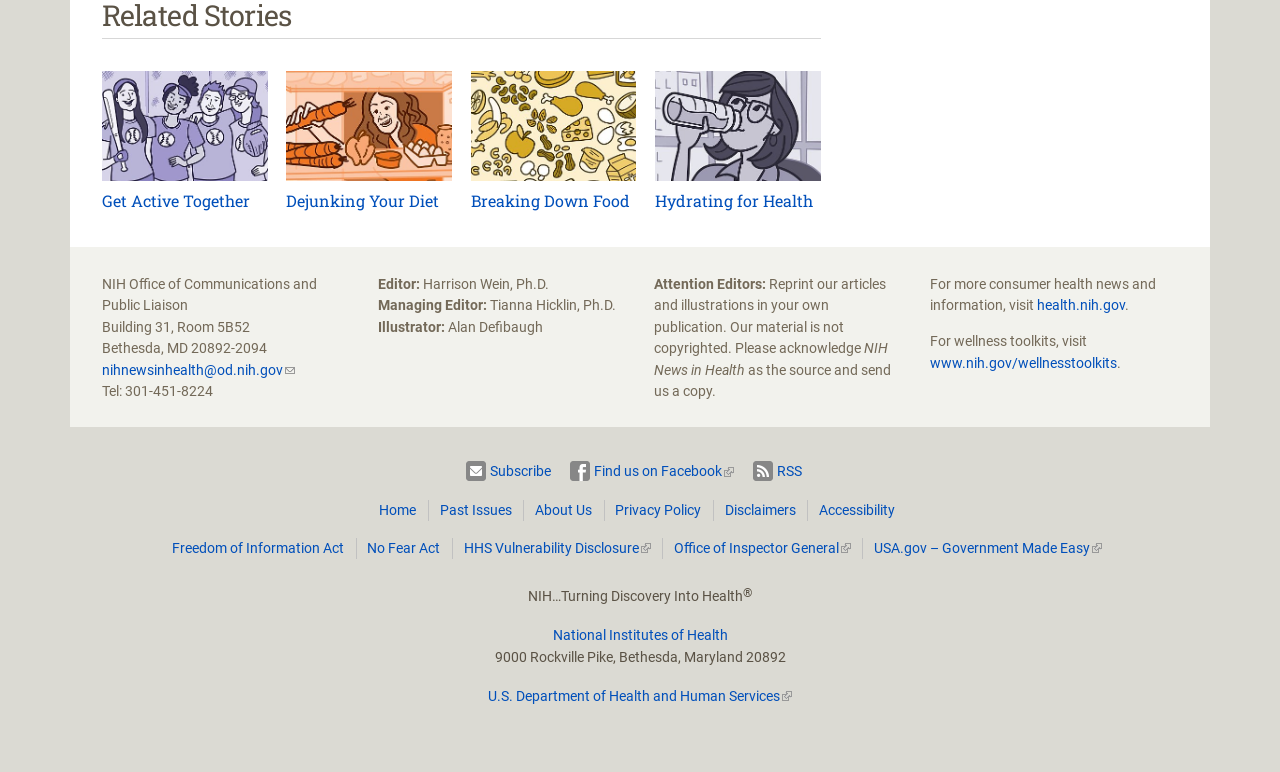Determine the bounding box coordinates of the target area to click to execute the following instruction: "Click Hydrating for Health."

[0.512, 0.246, 0.635, 0.273]